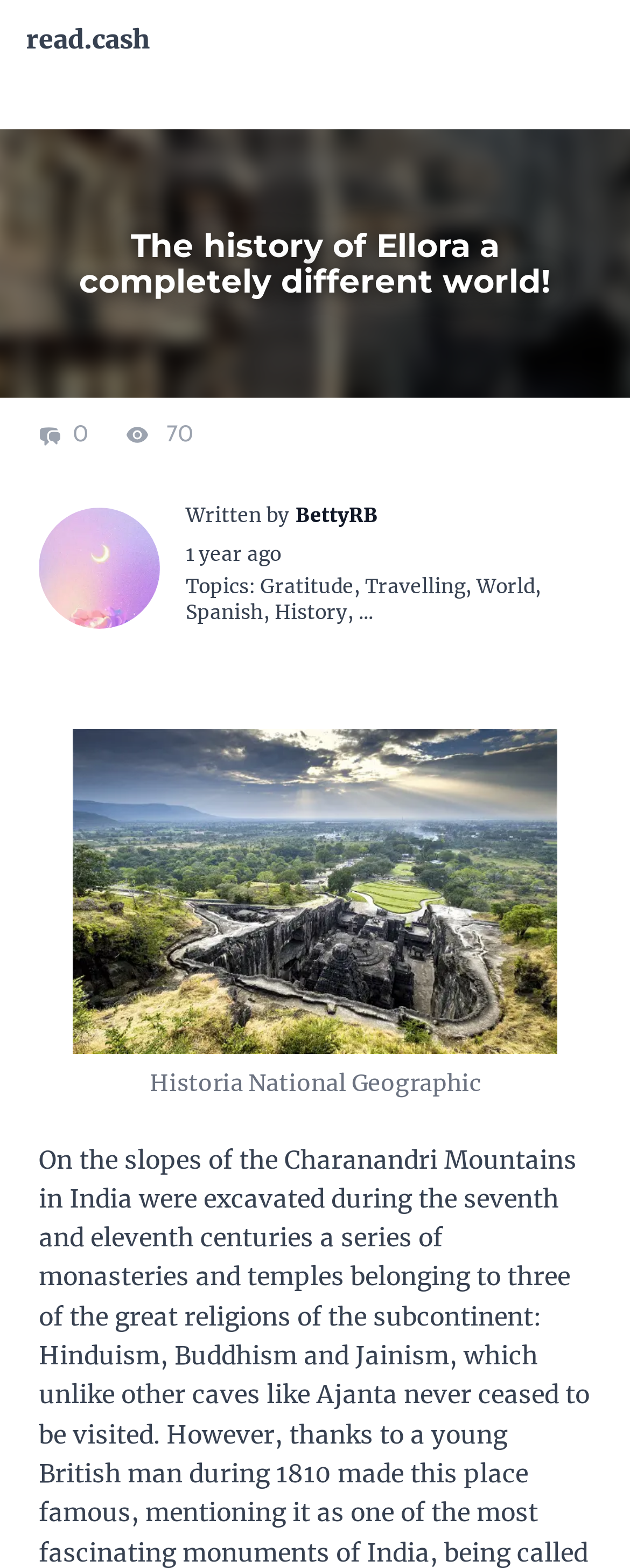Please determine the bounding box coordinates of the clickable area required to carry out the following instruction: "read the article about Ellora". The coordinates must be four float numbers between 0 and 1, represented as [left, top, right, bottom].

[0.0, 0.129, 1.0, 0.207]